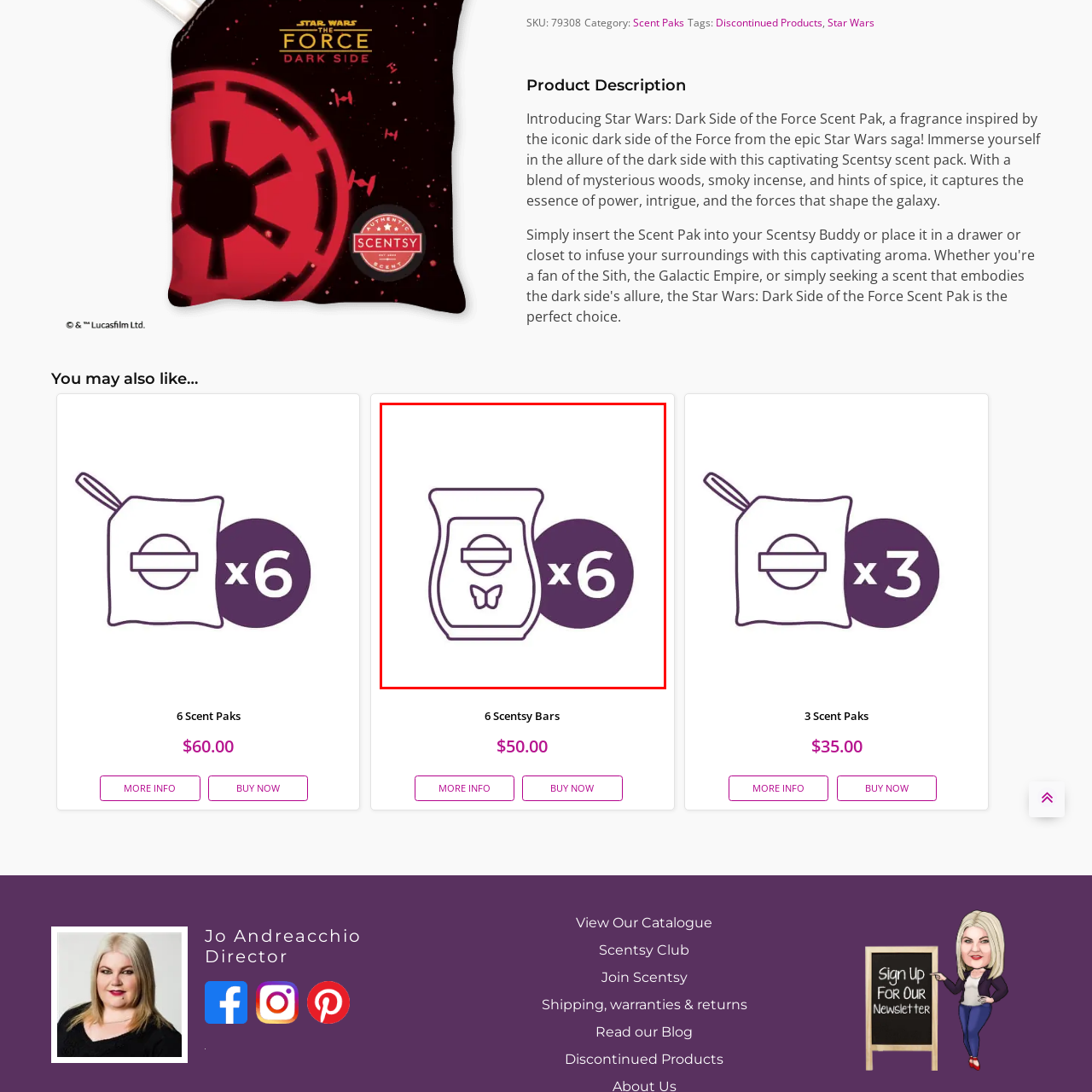What is the purpose of the product?
Focus on the image highlighted by the red bounding box and deliver a thorough explanation based on what you see.

The product is intended to enhance the home ambiance with delightful fragrances, as conveyed by the imagery, making it appealing for customers interested in invigorating their space with various scents.